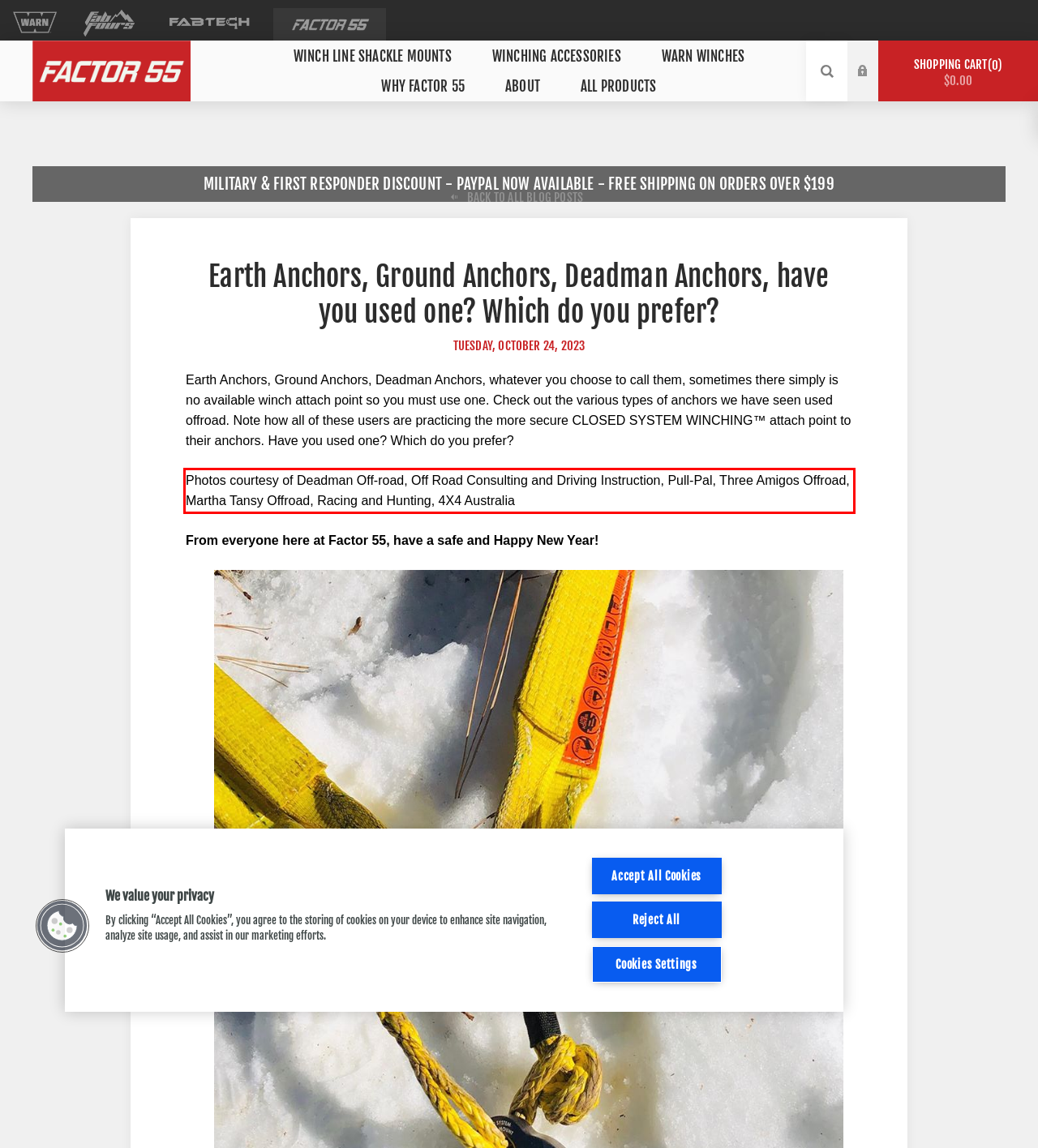Identify and extract the text within the red rectangle in the screenshot of the webpage.

Photos courtesy of Deadman Off-road, Off Road Consulting and Driving Instruction, Pull-Pal, Three Amigos Offroad, Martha Tansy Offroad, Racing and Hunting, 4X4 Australia